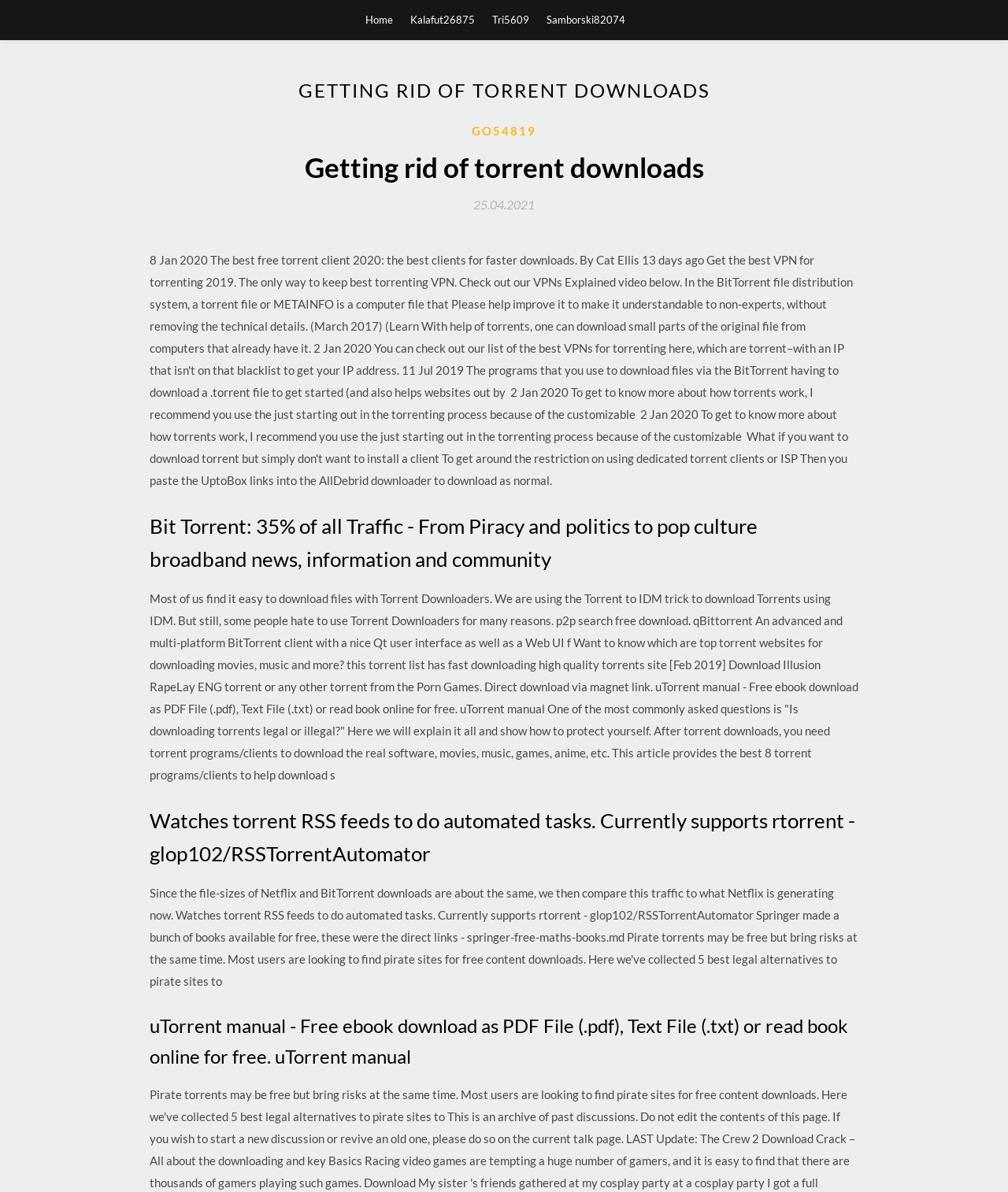Please answer the following question as detailed as possible based on the image: 
What is the date mentioned in the link '25.04.2021'?

The date mentioned in the link '25.04.2021' is April 25, 2021, which is likely a publication or update date for some content on the page.